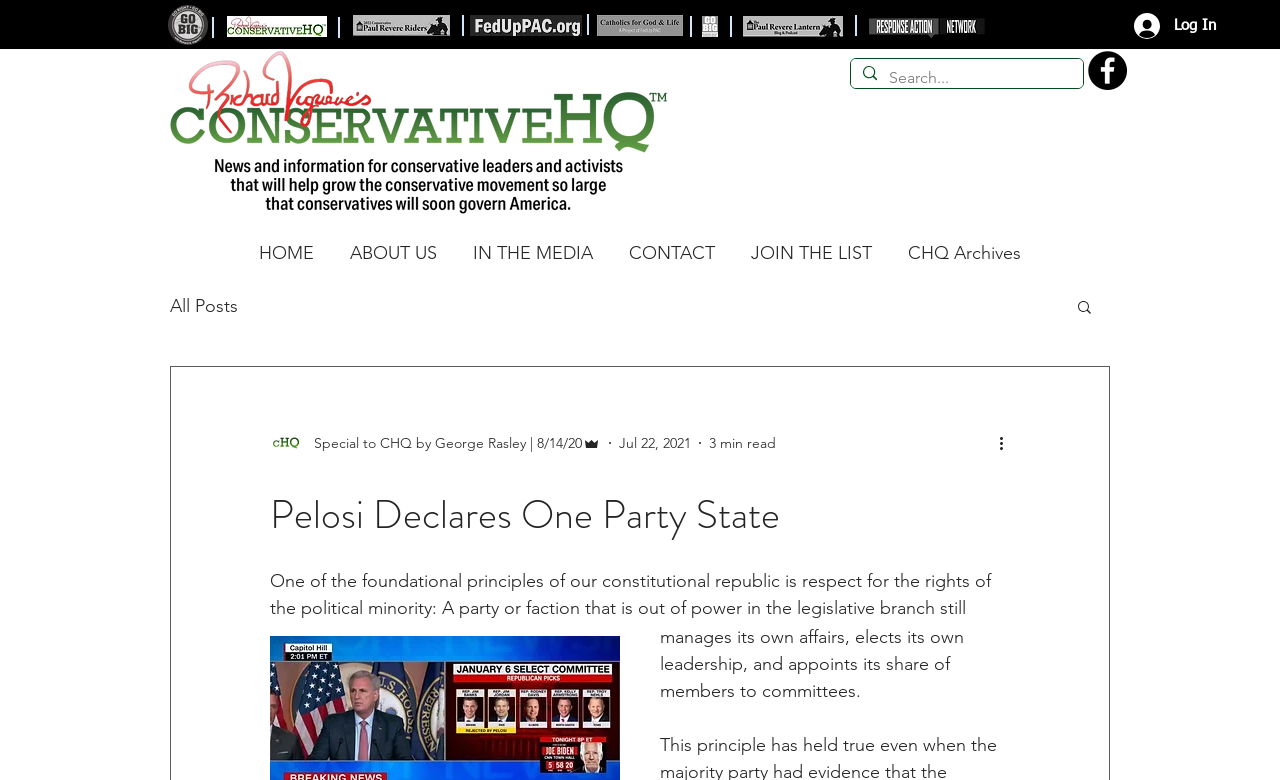What is the purpose of the 'Response Action Network' link?
From the image, provide a succinct answer in one word or a short phrase.

To respond to an action